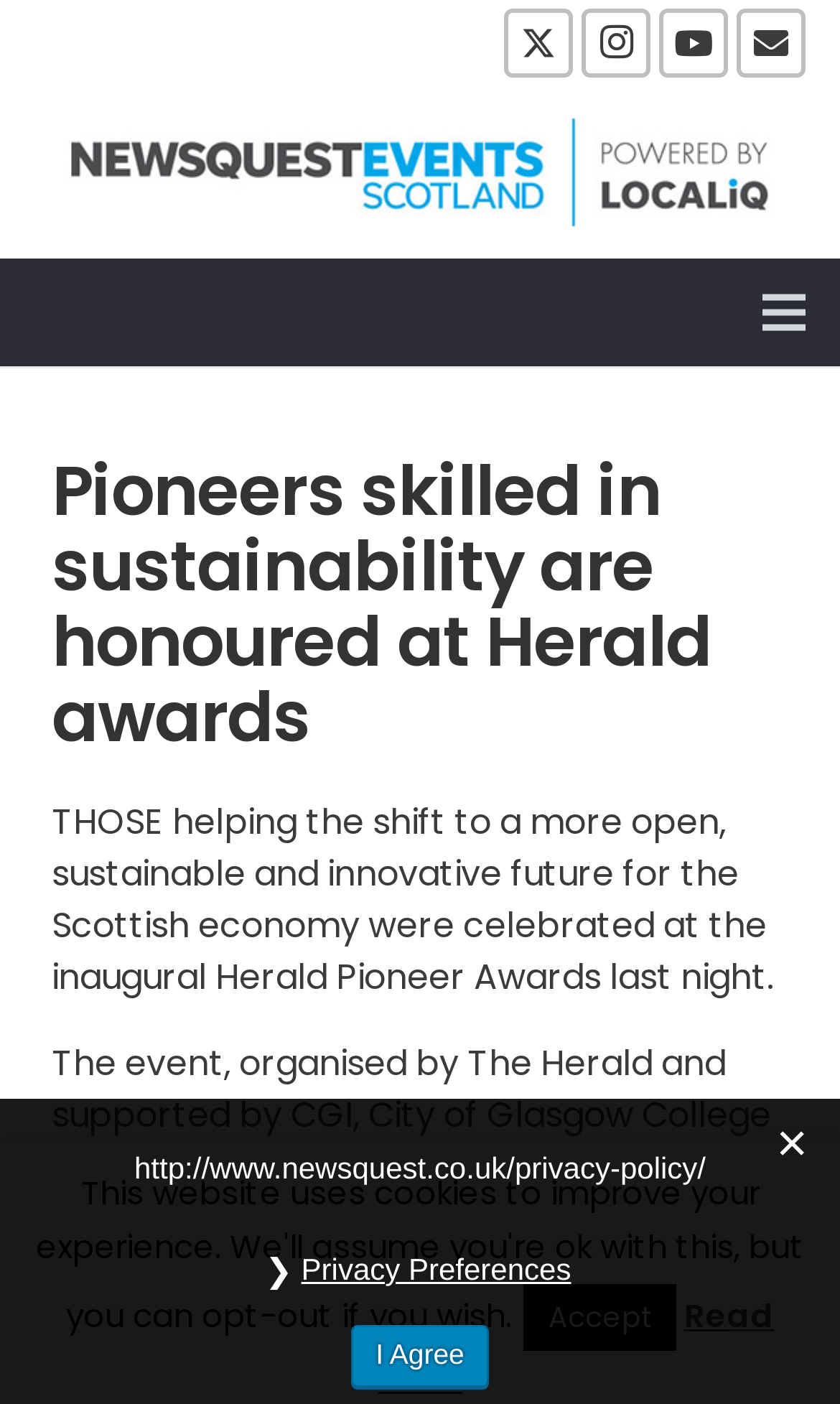What is the name of the college that supported the event? Examine the screenshot and reply using just one word or a brief phrase.

City of Glasgow College